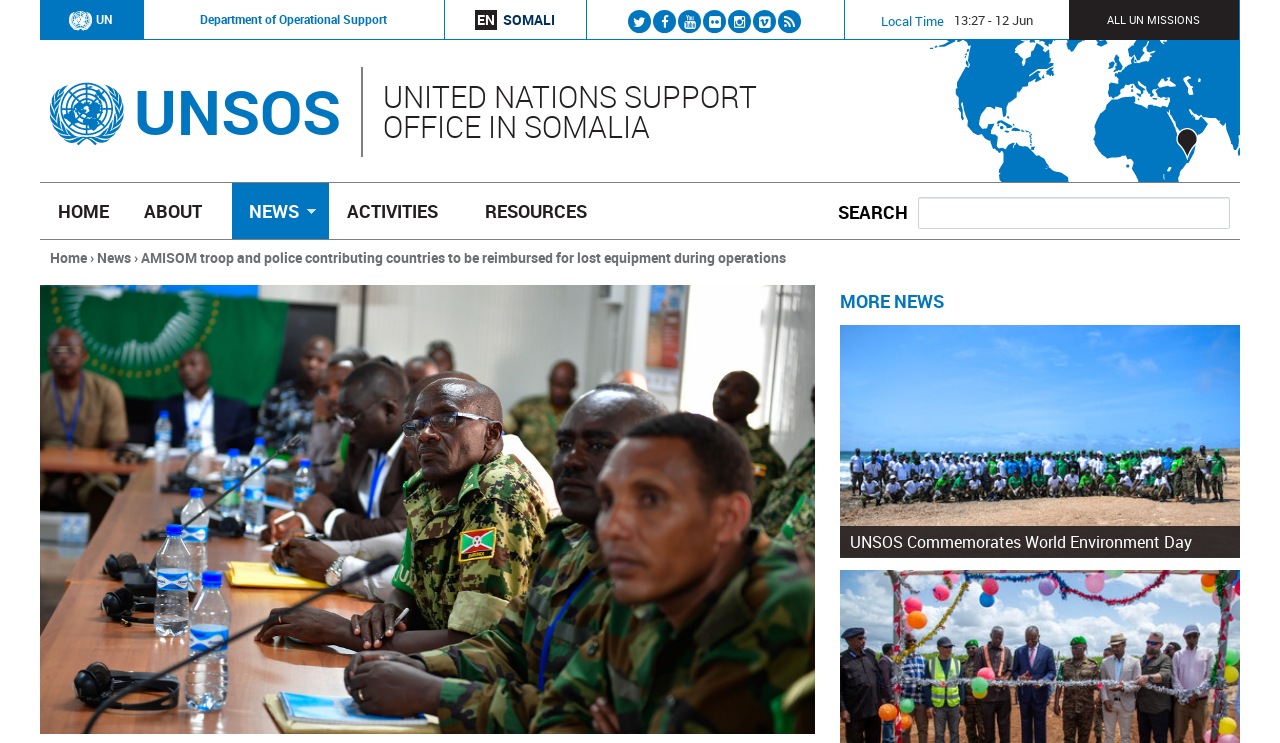Kindly determine the bounding box coordinates for the area that needs to be clicked to execute this instruction: "Read more news".

[0.656, 0.384, 0.969, 0.427]